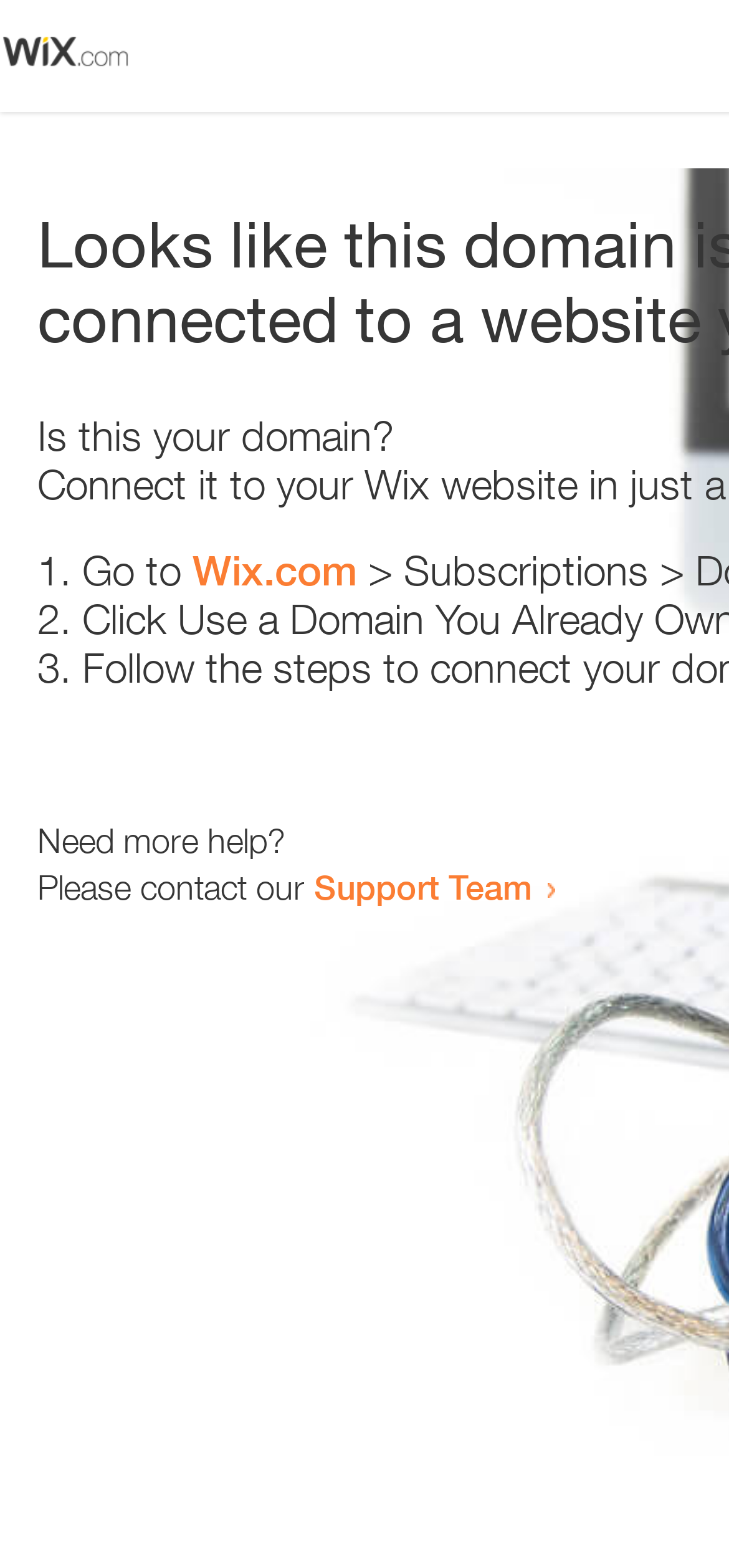Provide a comprehensive description of the webpage.

The webpage appears to be an error page, with a small image at the top left corner. Below the image, there is a heading that reads "Is this your domain?" centered on the page. 

Underneath the heading, there is a numbered list with three items. The first item starts with "1." and is followed by the text "Go to" and a link to "Wix.com". The second item starts with "2." and the third item starts with "3.", but their contents are not specified. 

At the bottom of the page, there is a section that provides additional help options. It starts with the text "Need more help?" and is followed by a sentence that reads "Please contact our". This sentence is completed with a link to the "Support Team".